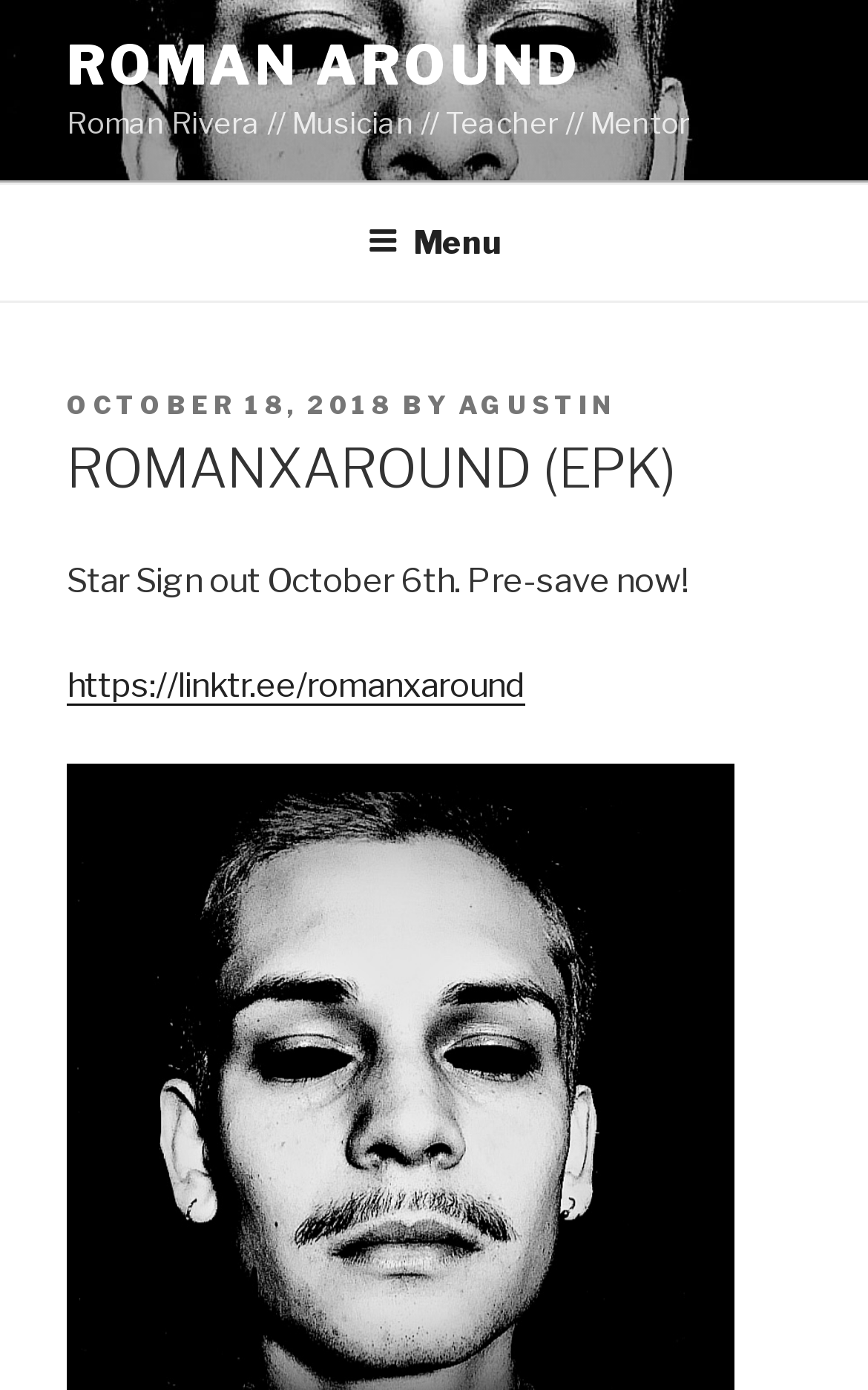Determine the bounding box coordinates of the UI element that matches the following description: "October 18, 2018September 22, 2021". The coordinates should be four float numbers between 0 and 1 in the format [left, top, right, bottom].

[0.077, 0.28, 0.454, 0.303]